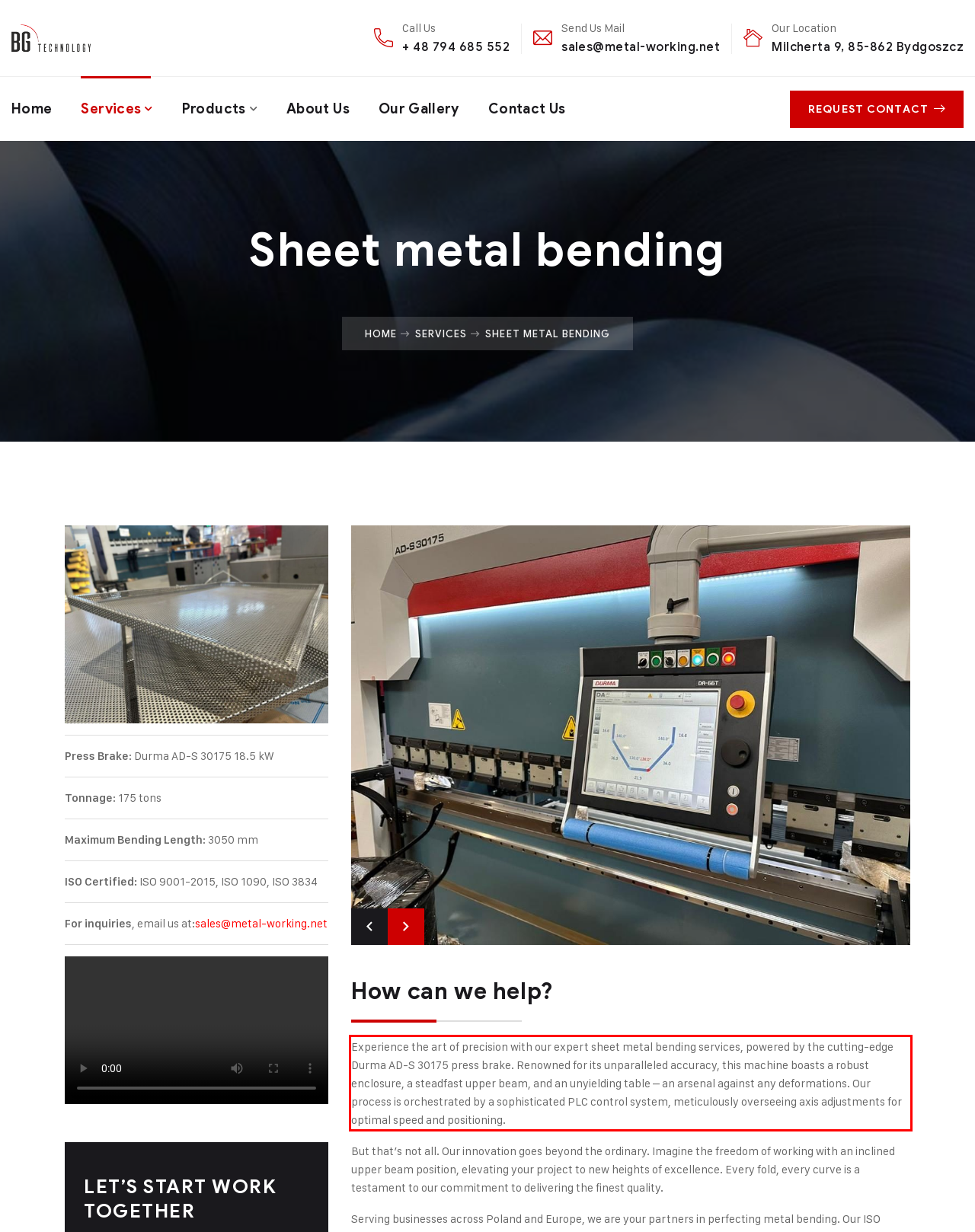Using OCR, extract the text content found within the red bounding box in the given webpage screenshot.

Experience the art of precision with our expert sheet metal bending services, powered by the cutting-edge Durma AD-S 30175 press brake. Renowned for its unparalleled accuracy, this machine boasts a robust enclosure, a steadfast upper beam, and an unyielding table – an arsenal against any deformations. Our process is orchestrated by a sophisticated PLC control system, meticulously overseeing axis adjustments for optimal speed and positioning.